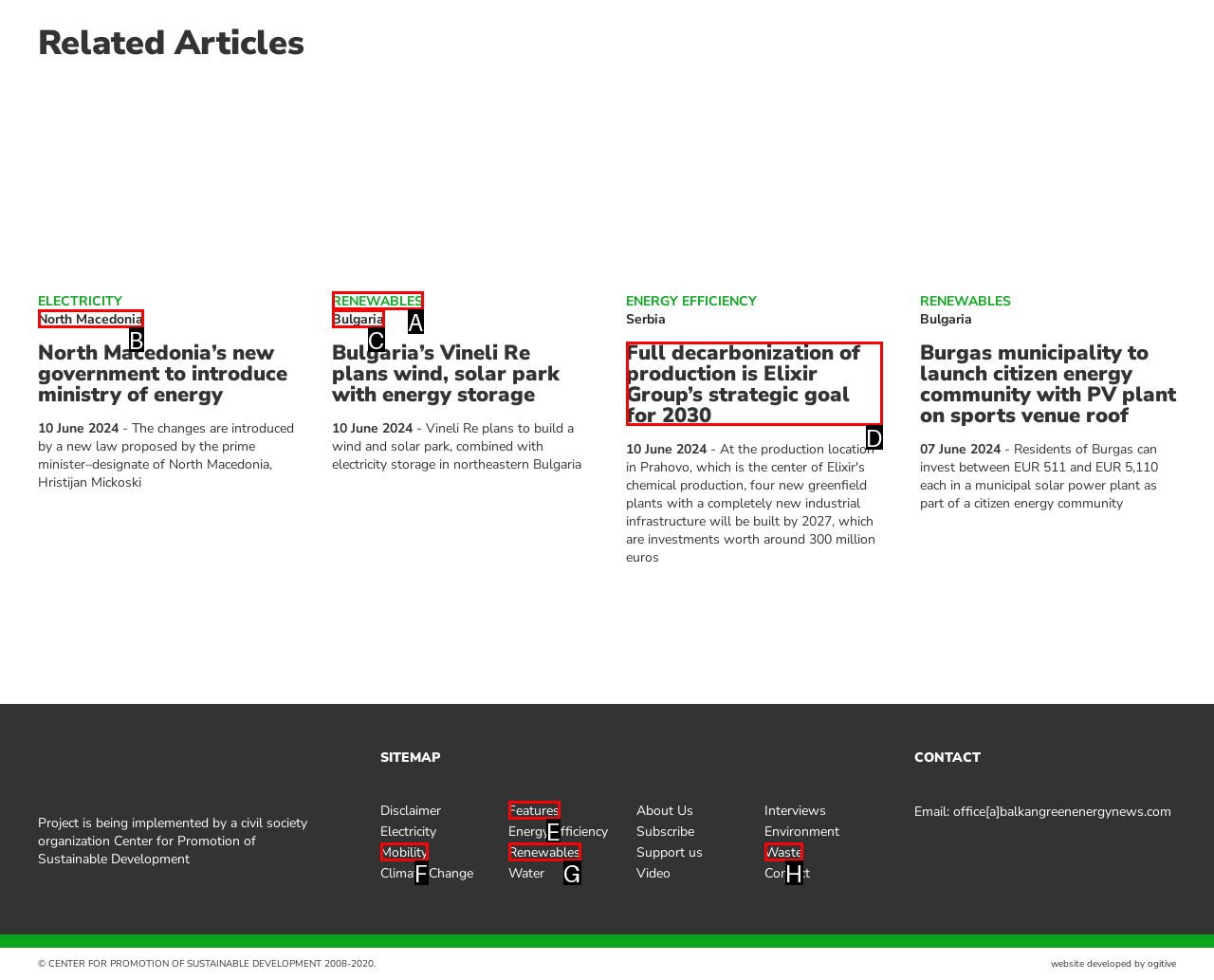Select the option that aligns with the description: North Macedonia
Respond with the letter of the correct choice from the given options.

B